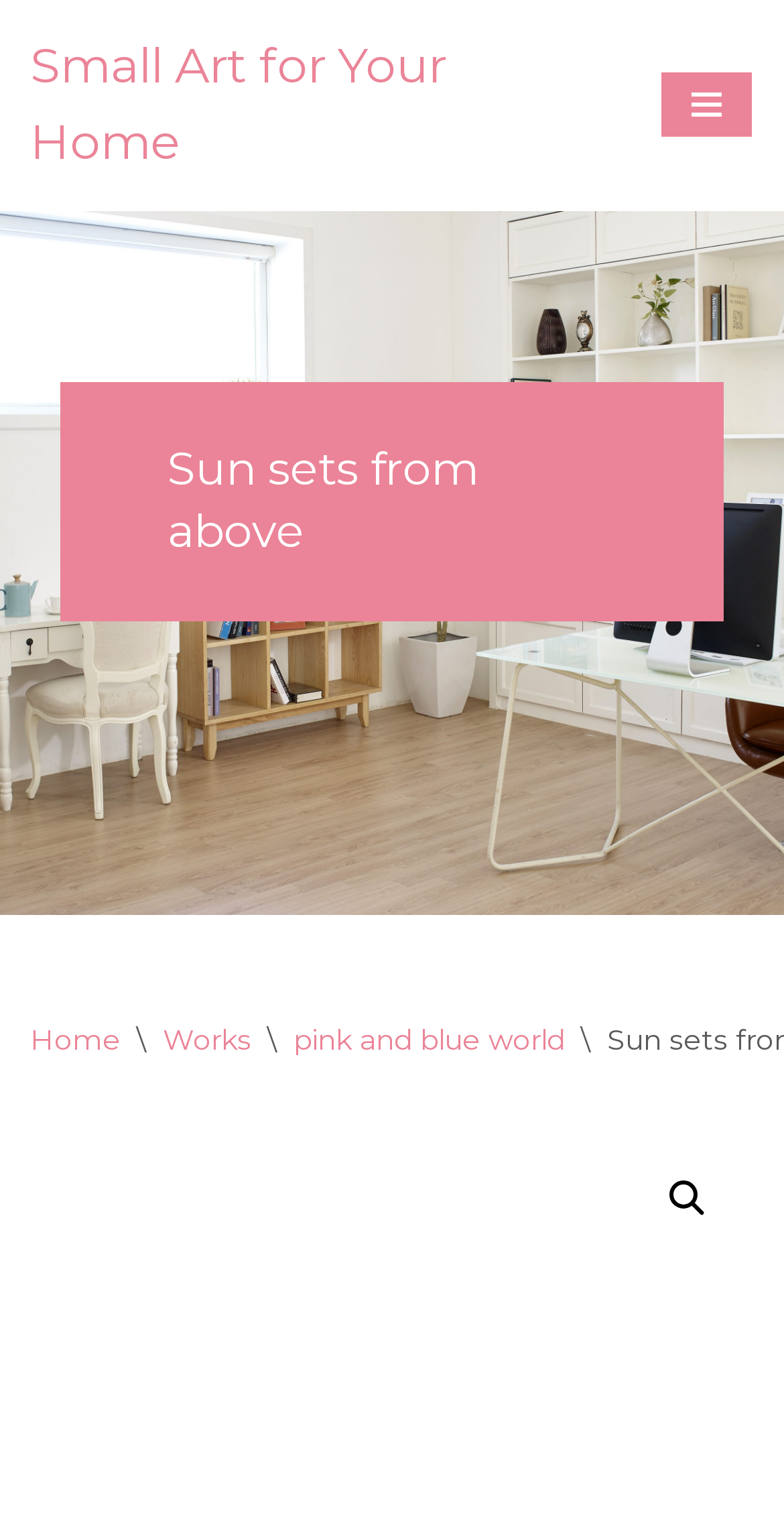Analyze the image and give a detailed response to the question:
What is the theme of the artwork?

Based on the heading 'Sun sets from above' and the overall structure of the webpage, it can be inferred that the theme of the artwork is related to sunset.